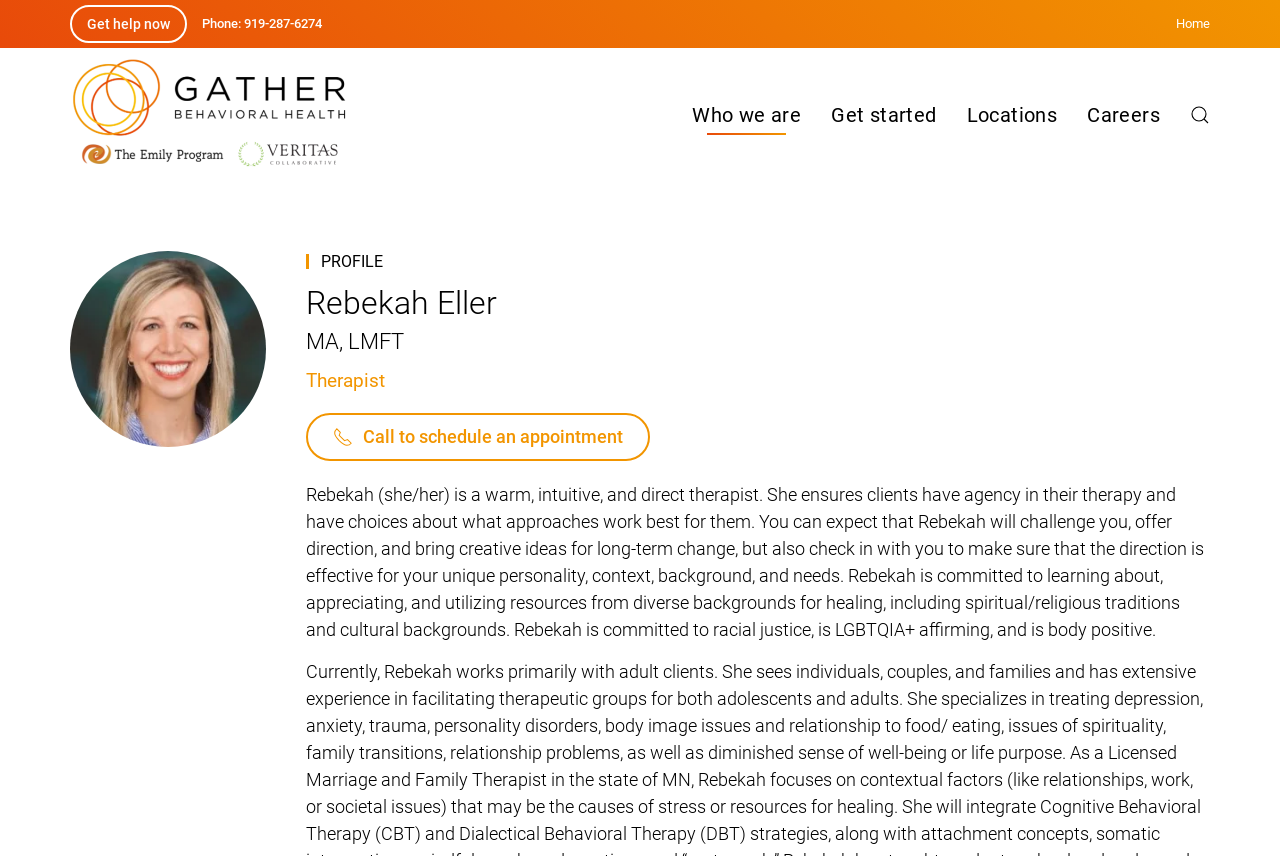What is the name of the organization?
Answer the question with a detailed and thorough explanation.

I found the name of the organization by looking at the image with the text 'Gather Behavioral Health' which is located at the top of the page.